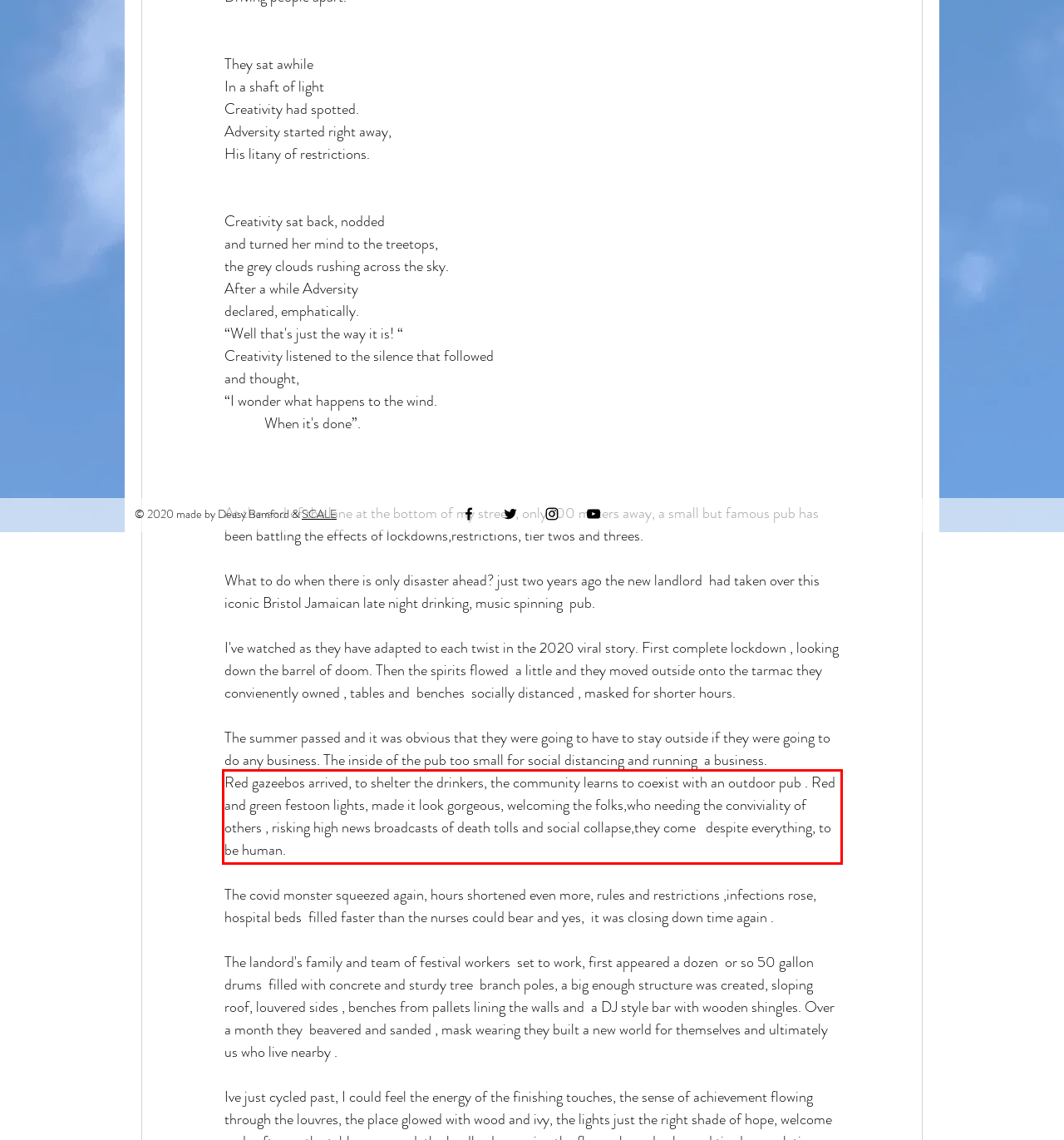Please examine the webpage screenshot and extract the text within the red bounding box using OCR.

Red gazeebos arrived, to shelter the drinkers, the community learns to coexist with an outdoor pub . Red and green festoon lights, made it look gorgeous, welcoming the folks,who needing the conviviality of others , risking high news broadcasts of death tolls and social collapse,they come despite everything, to be human.